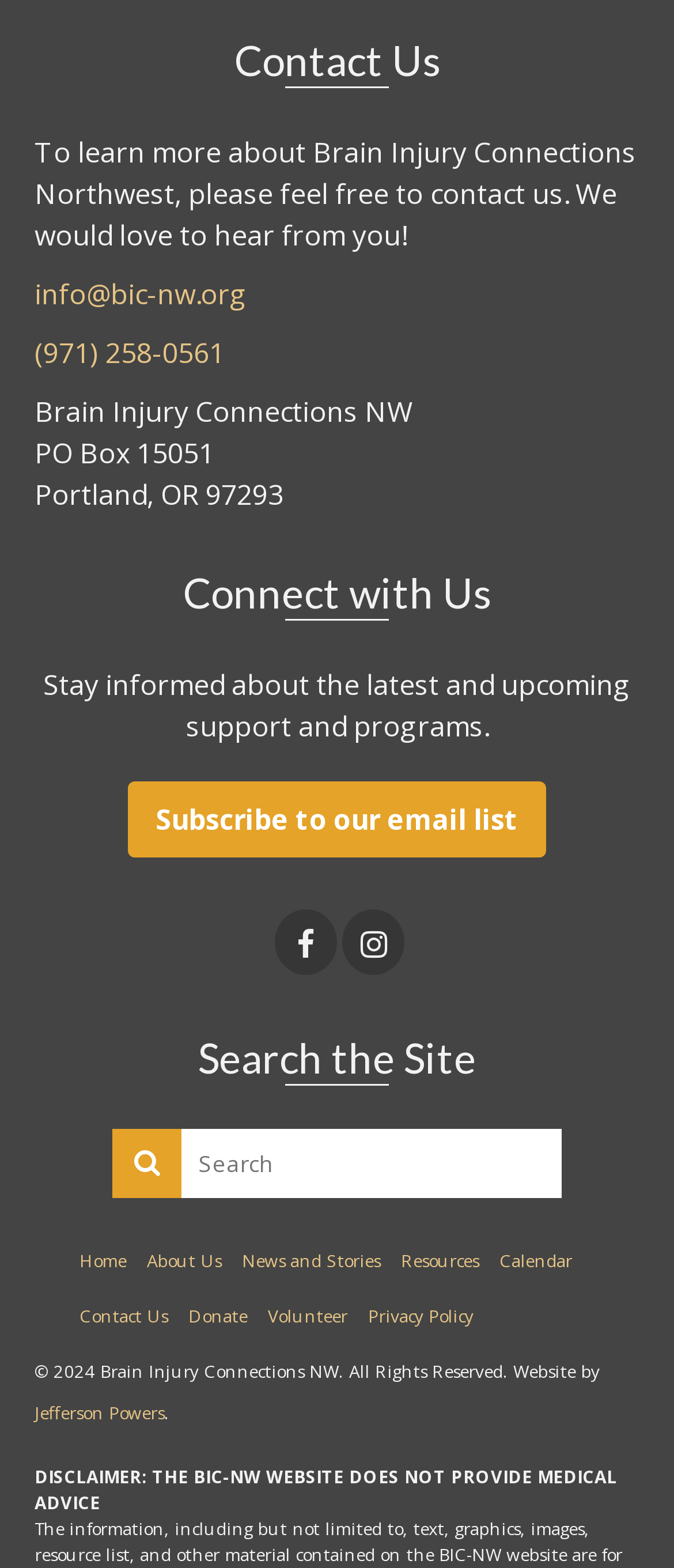How many navigation links are available?
Look at the image and answer with only one word or phrase.

8